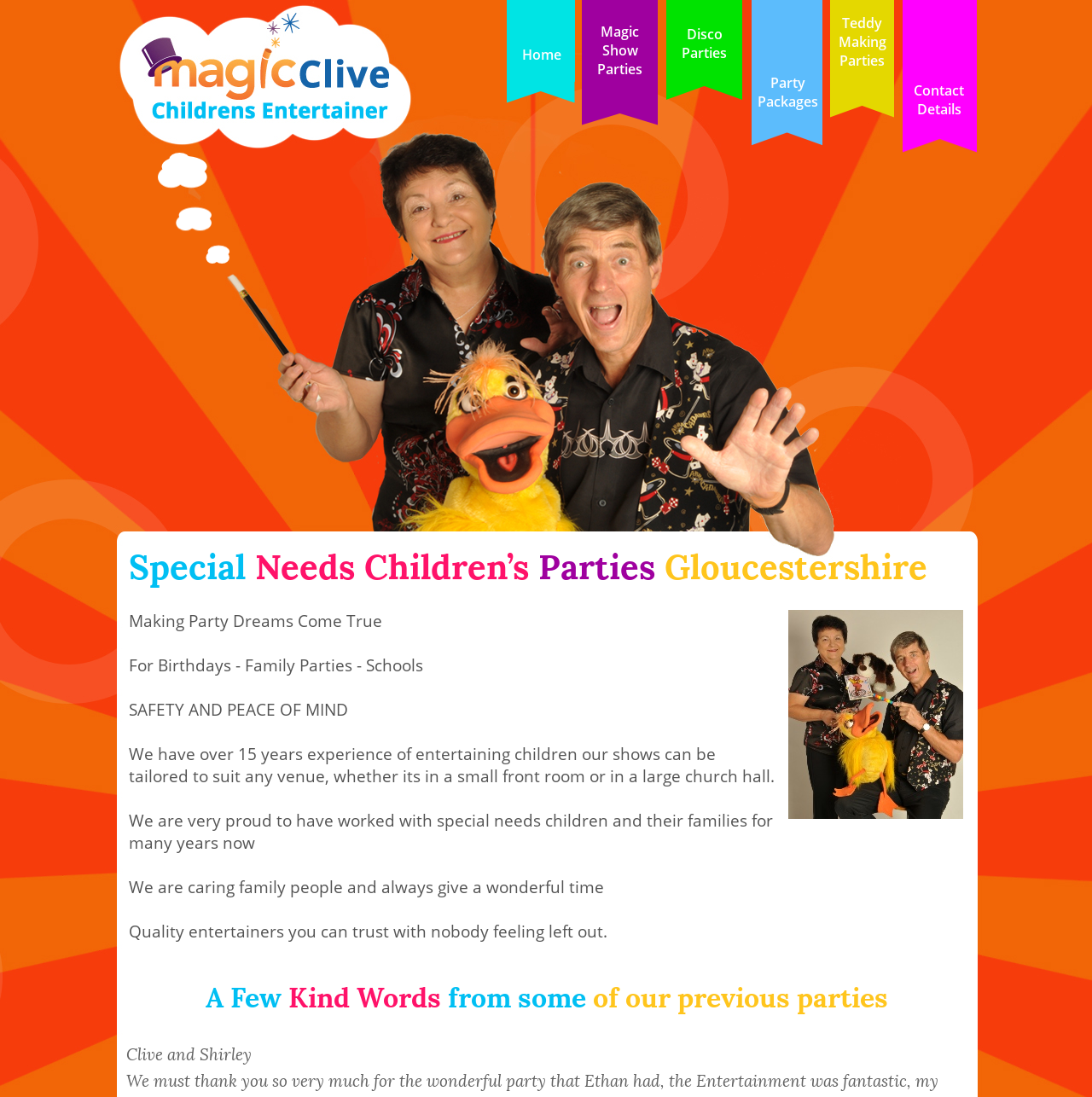Given the description "view all services", determine the bounding box of the corresponding UI element.

None